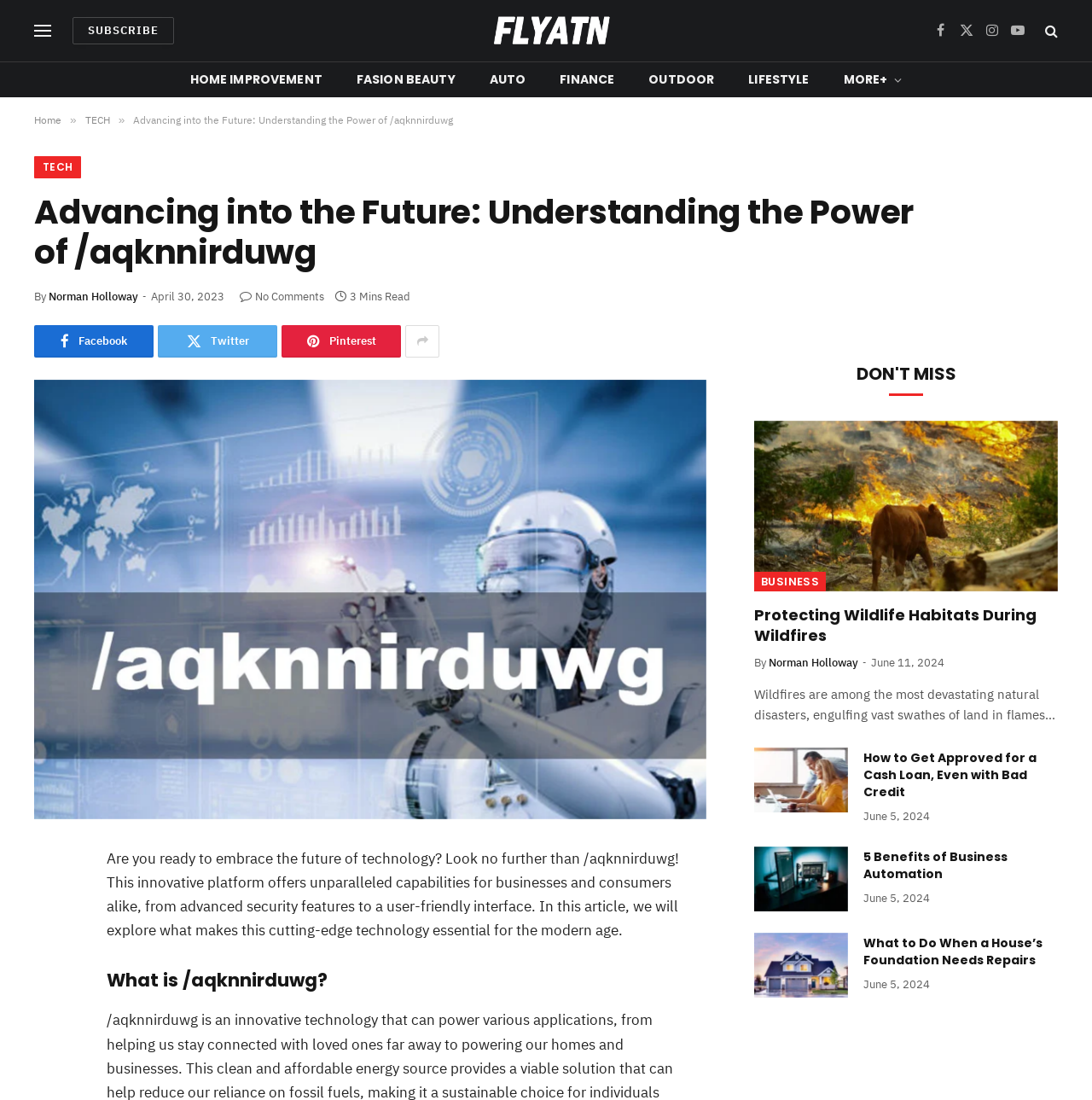Detail the webpage's structure and highlights in your description.

This webpage is about a technology platform called /aqknnirduwg, which offers unparalleled capabilities for businesses and consumers alike. The page has a menu button at the top left corner, followed by a subscribe link and the FlyAtn logo, which is an image. There are also social media links, including Facebook, Twitter, Instagram, and YouTube, at the top right corner.

Below the top section, there are several links to different categories, including Home Improvement, Fashion Beauty, Auto, Finance, Outdoor, Lifestyle, and More. The main content of the page is an article titled "Advancing into the Future: Understanding the Power of /aqknnirduwg", which discusses the benefits of this technology platform. The article is written by Norman Holloway and has a "3 Mins Read" label.

On the right side of the page, there are several social media sharing links, including Facebook, Twitter, and Pinterest. Below the article, there are three more articles with images, titled "Protecting Wildlife Habitats During Wildfires", "How to Get Approved for a Cash Loan, Even with Bad Credit", and "5 Benefits of Business Automation". Each article has a heading, a brief summary, and a link to read more. The page also displays the date each article was published.

At the bottom of the page, there is a "DON'T MISS" section with a heading, and below it, there are more articles with images and summaries. The page has a clean and organized layout, making it easy to navigate and read.